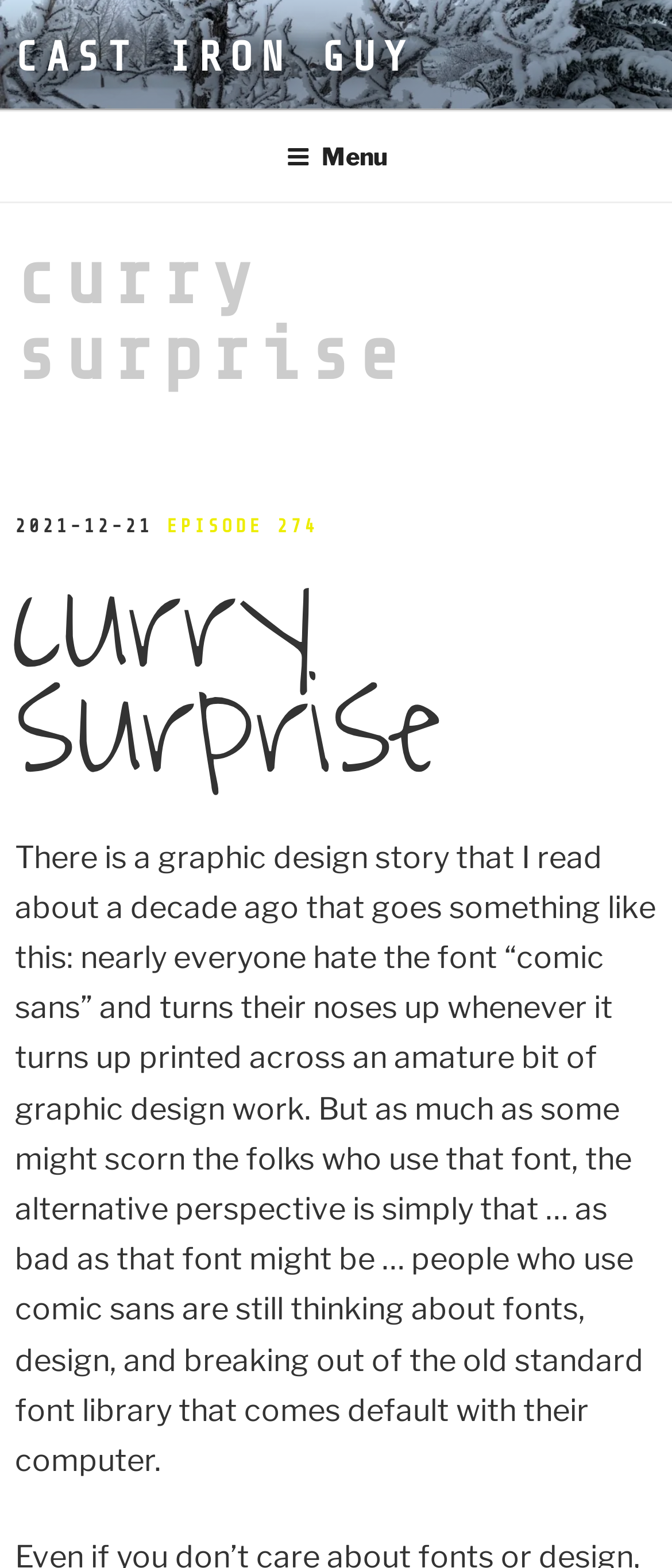Summarize the webpage with intricate details.

The webpage is titled "curry surprise – Cast Iron Guy" and features a prominent link to "CAST IRON GUY" at the top left corner. Below this link, there is a navigation menu labeled "Top Menu" that spans the entire width of the page. Within this menu, a "Menu" button is located at the top right corner.

The main content of the page is headed by a large title "curry surprise" that takes up most of the width of the page. Below this title, there is a section with a "POSTED ON" label, followed by a link to the date "2021-12-21" and a label "EPISODE 274". 

Further down, there is another instance of the title "curry surprise" in a smaller font size, which is a link to the same title. Below this, there is a block of text that discusses a graphic design story about the font "comic sans". This text takes up most of the remaining space on the page.